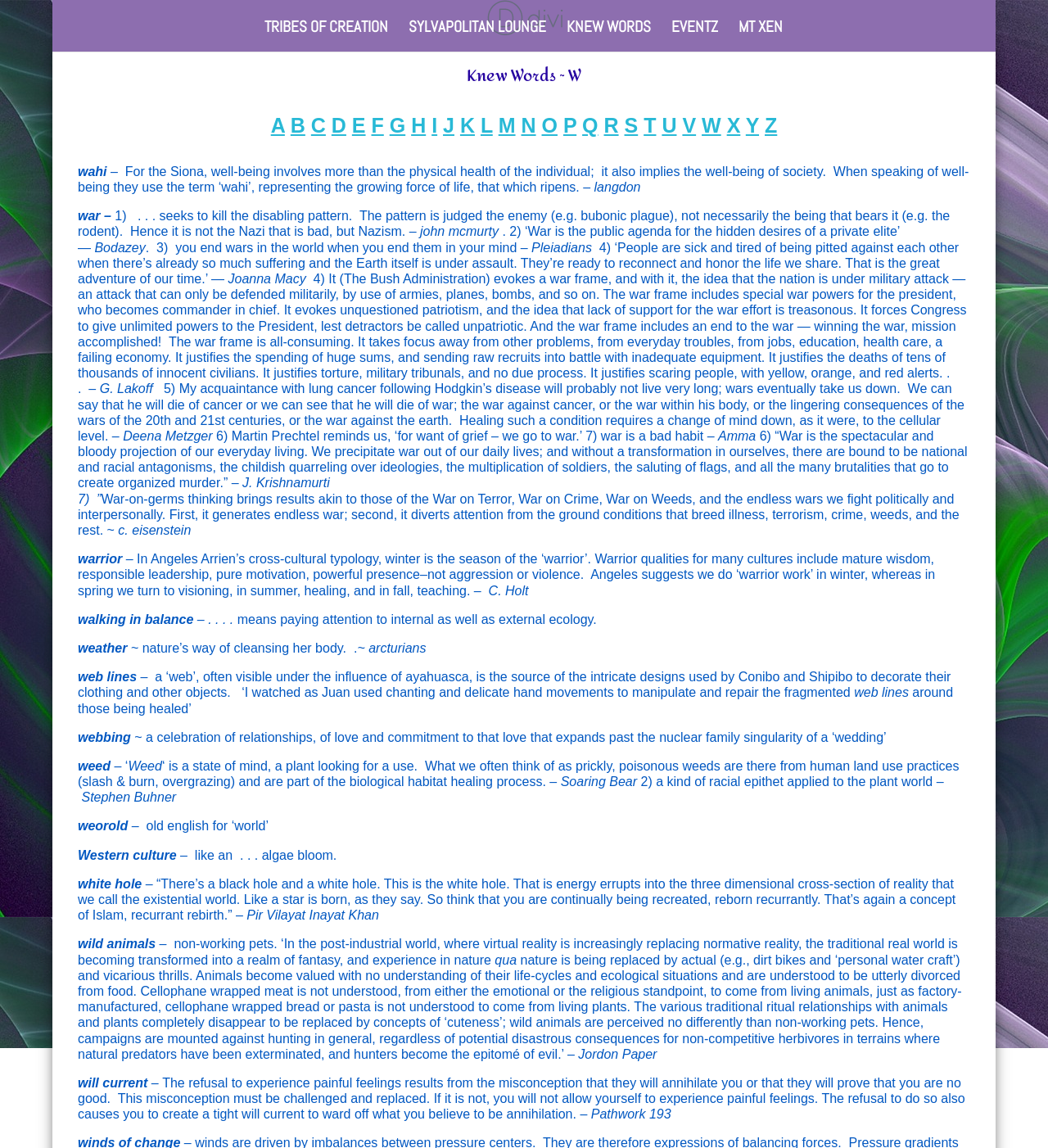What is the text of the heading element?
Refer to the screenshot and respond with a concise word or phrase.

A B C D E F G H I J K L M N O P Q R S T U V W X Y Z